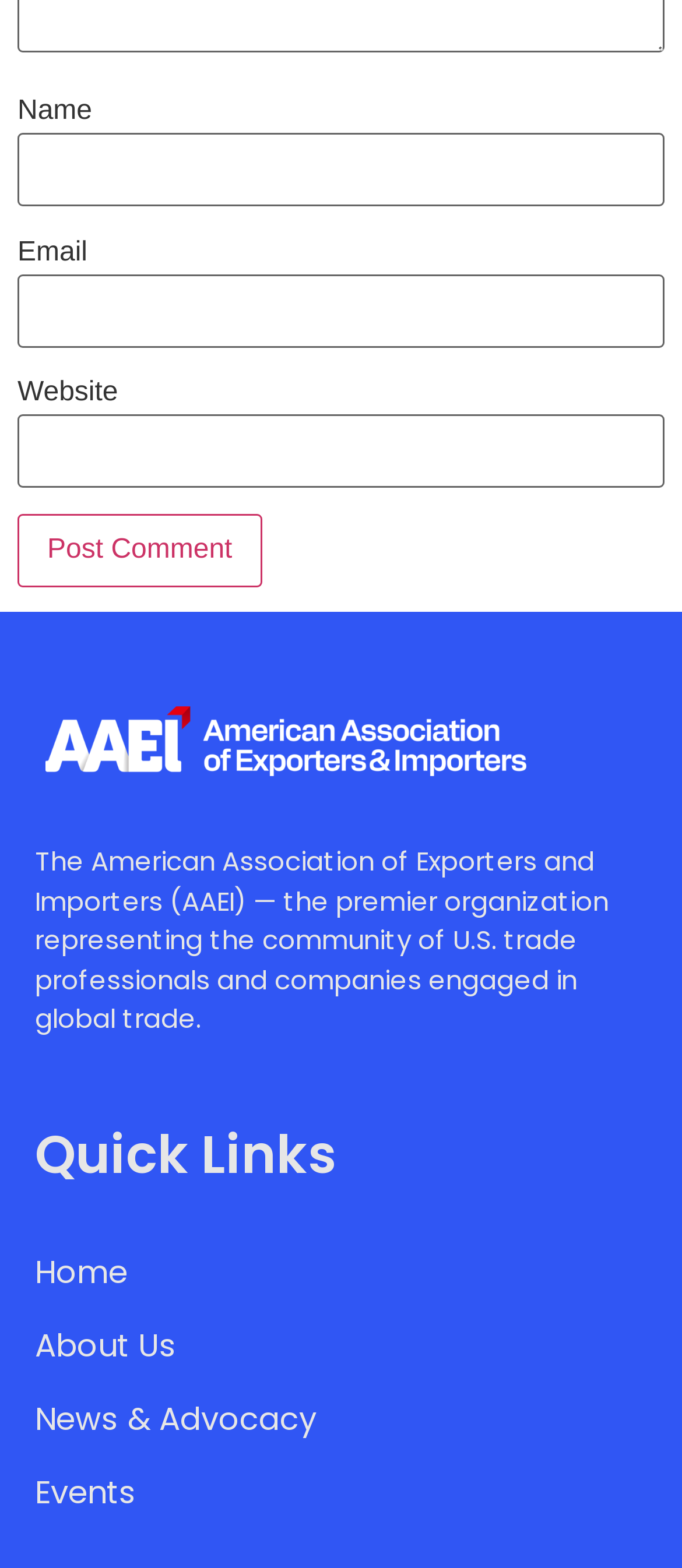Answer the question below with a single word or a brief phrase: 
What is the topic of the webpage?

Global trade